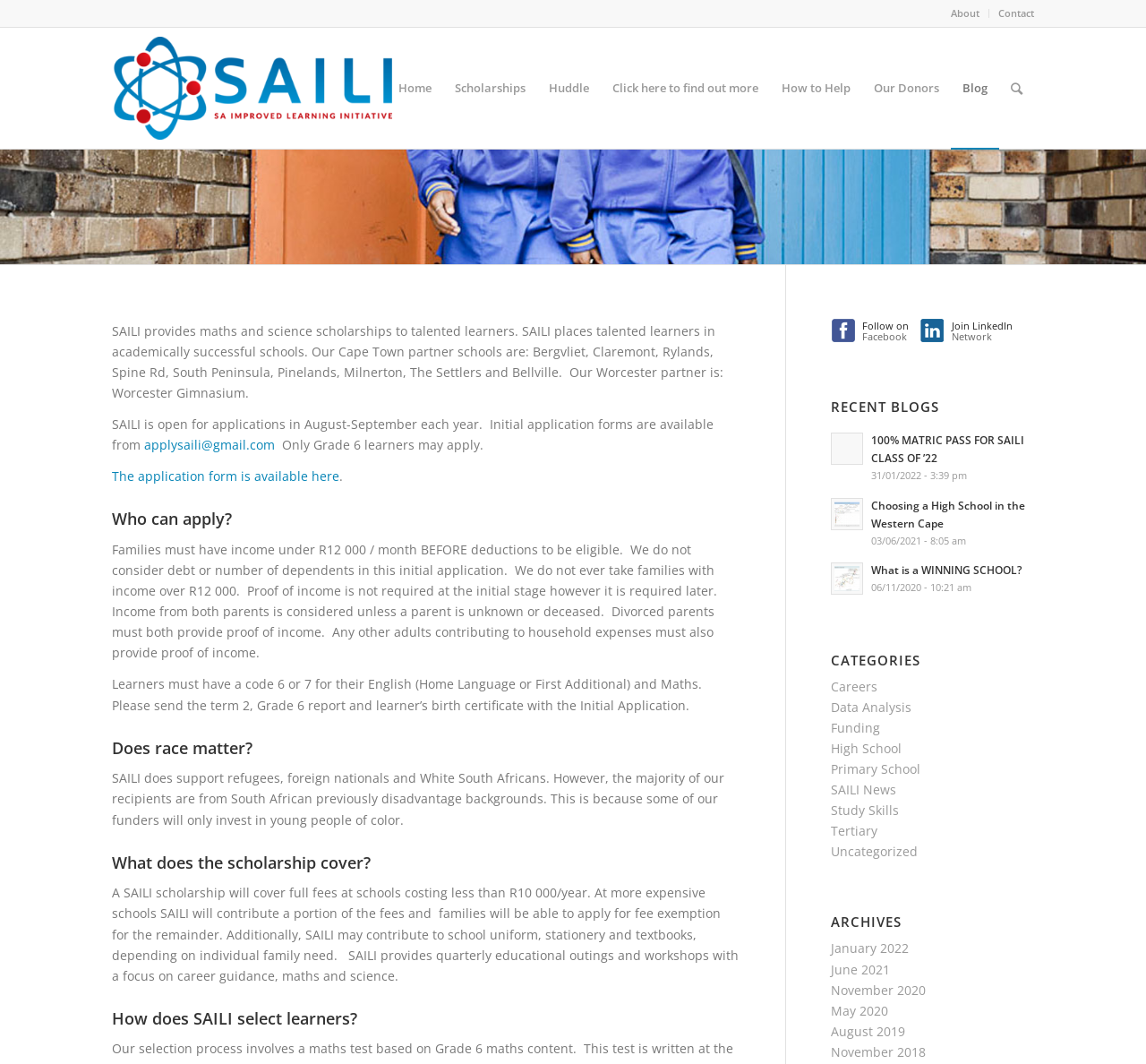What does the SAILI scholarship cover?
Please answer the question with as much detail as possible using the screenshot.

The webpage explains that a SAILI scholarship will cover full fees at schools costing less than R10,000 per year, and at more expensive schools, SAILI will contribute a portion of the fees and families will be able to apply for fee exemption for the remainder.